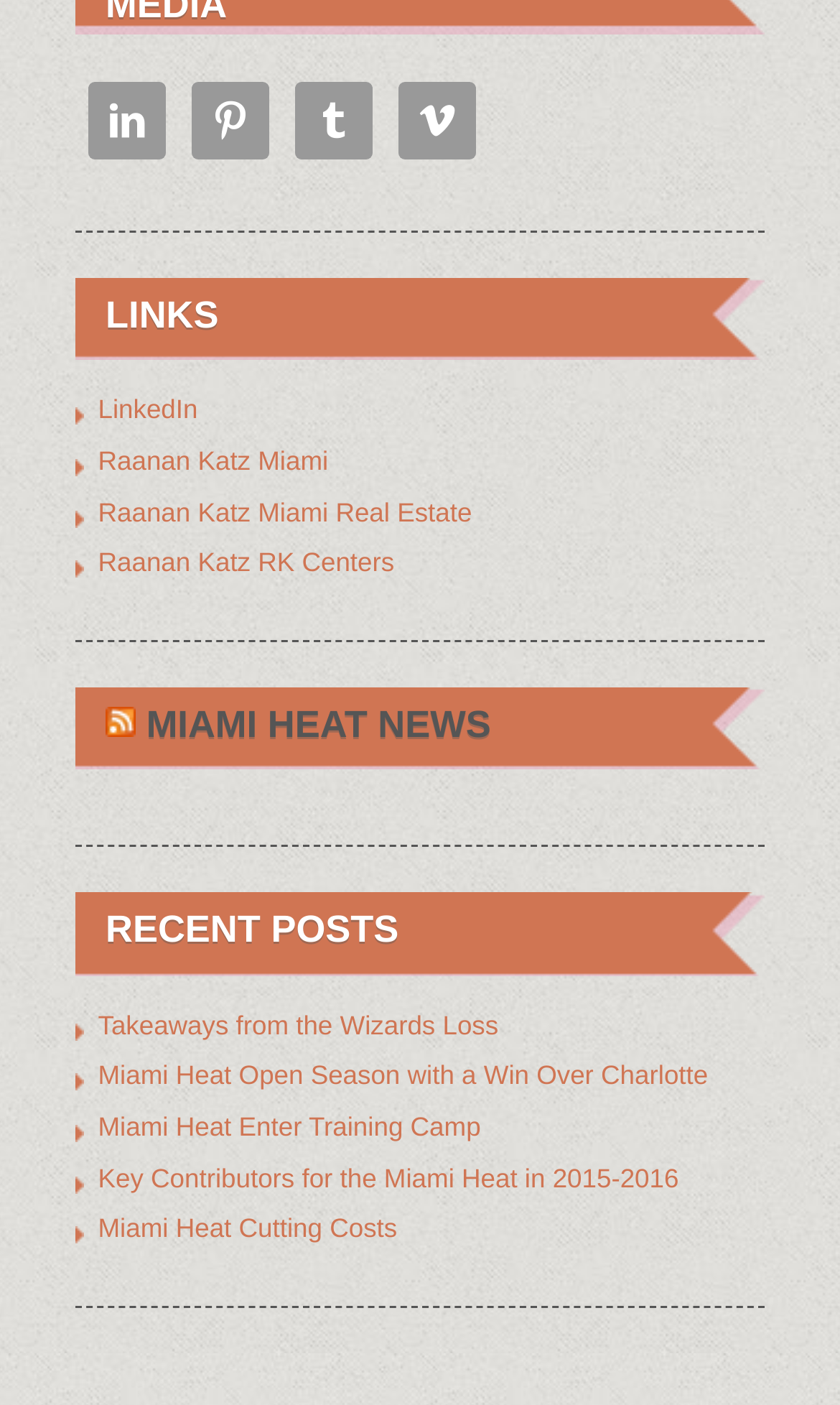Identify the coordinates of the bounding box for the element described below: "Miami Heat News". Return the coordinates as four float numbers between 0 and 1: [left, top, right, bottom].

[0.174, 0.5, 0.585, 0.53]